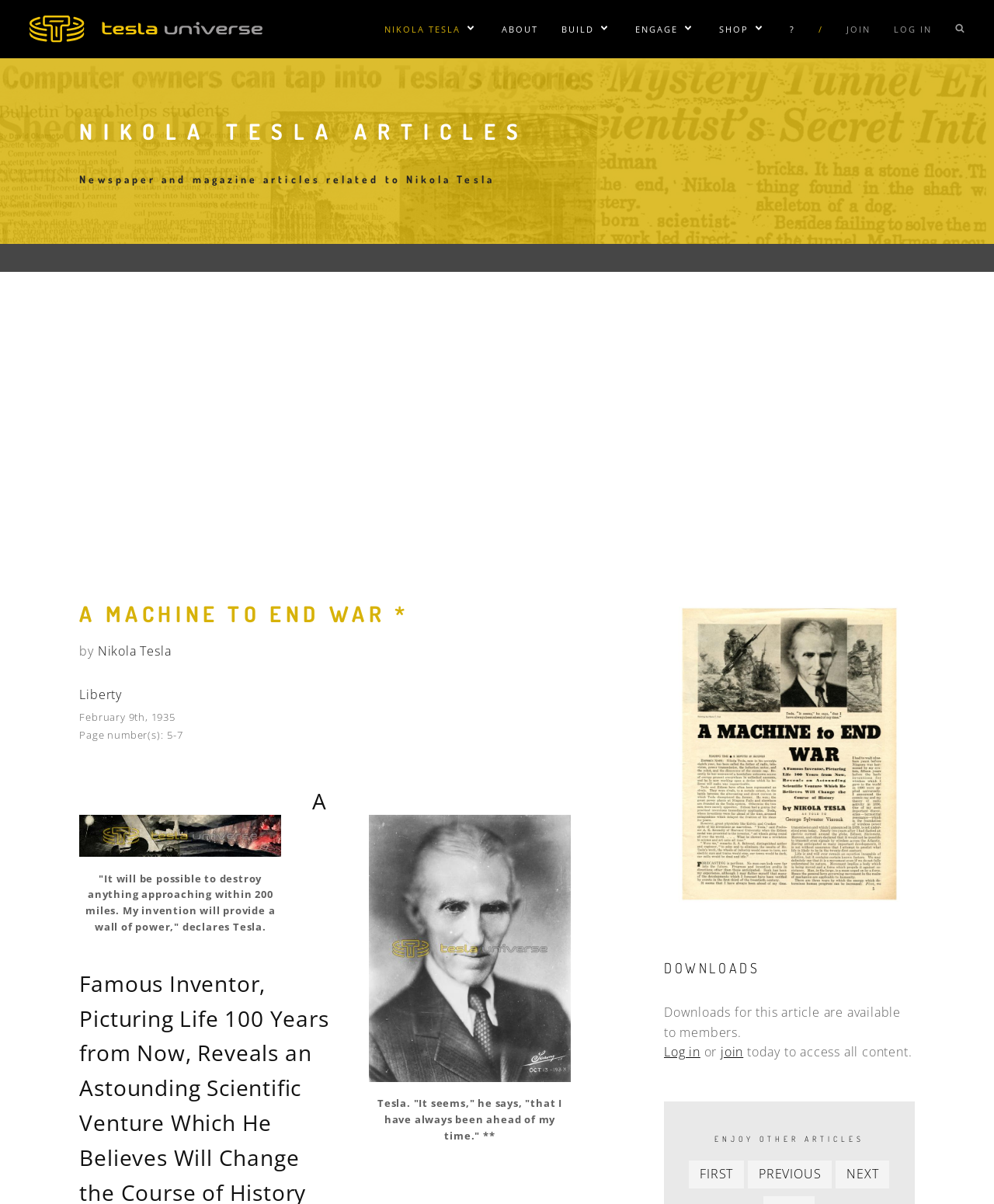What is the name of the publication?
Provide a thorough and detailed answer to the question.

The name of the publication can be found in the link 'Liberty' which is located below the article title and author, indicating that the article was published in Liberty magazine.